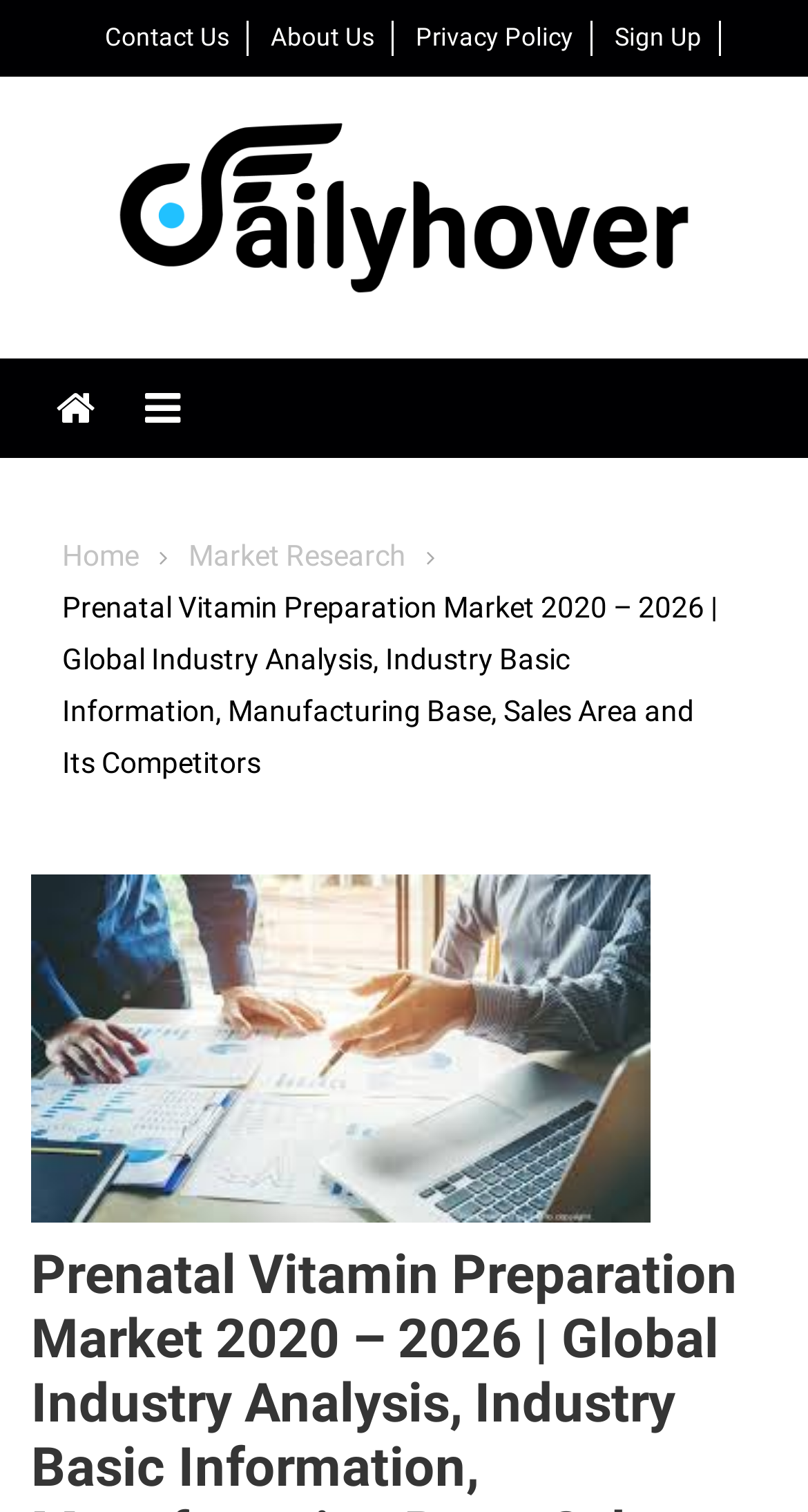What type of information is provided on this webpage?
Please craft a detailed and exhaustive response to the question.

I deduced this answer by looking at the breadcrumbs navigation, which includes a link to 'Market Research'. This suggests that the webpage provides information related to market research.